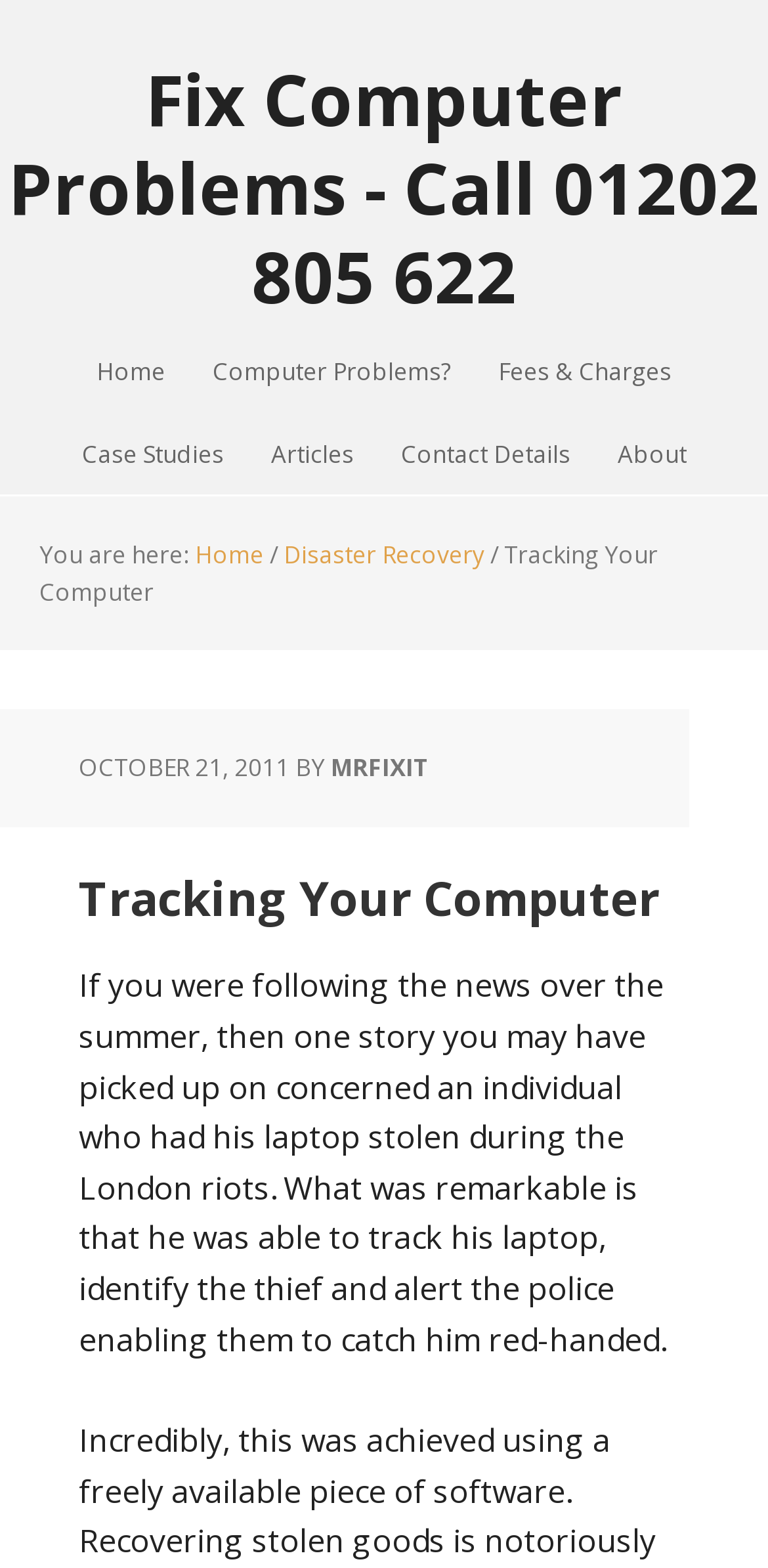Predict the bounding box for the UI component with the following description: "Fees & Charges".

[0.618, 0.211, 0.905, 0.264]